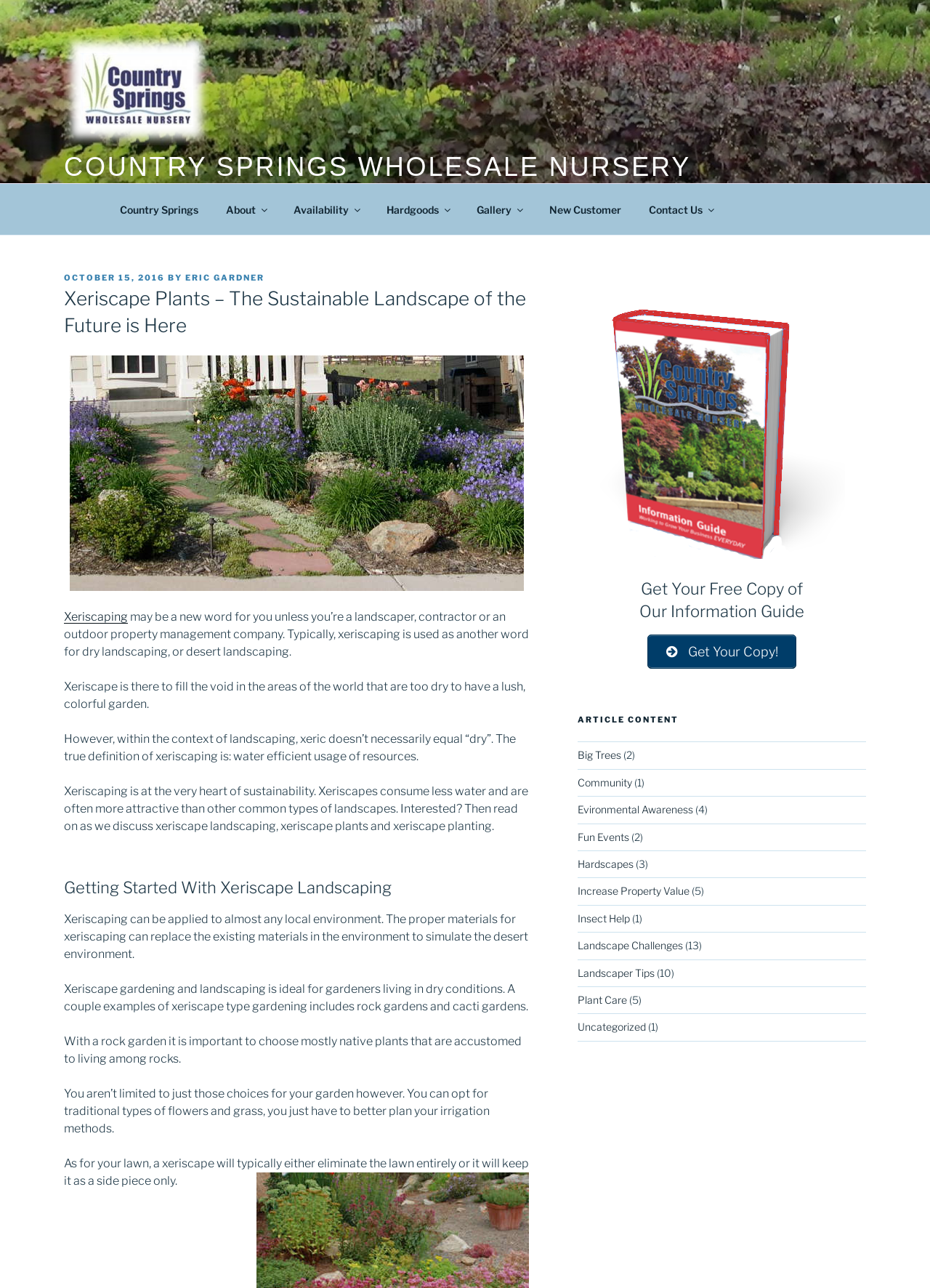Identify the webpage's primary heading and generate its text.

Xeriscape Plants – The Sustainable Landscape of the Future is Here